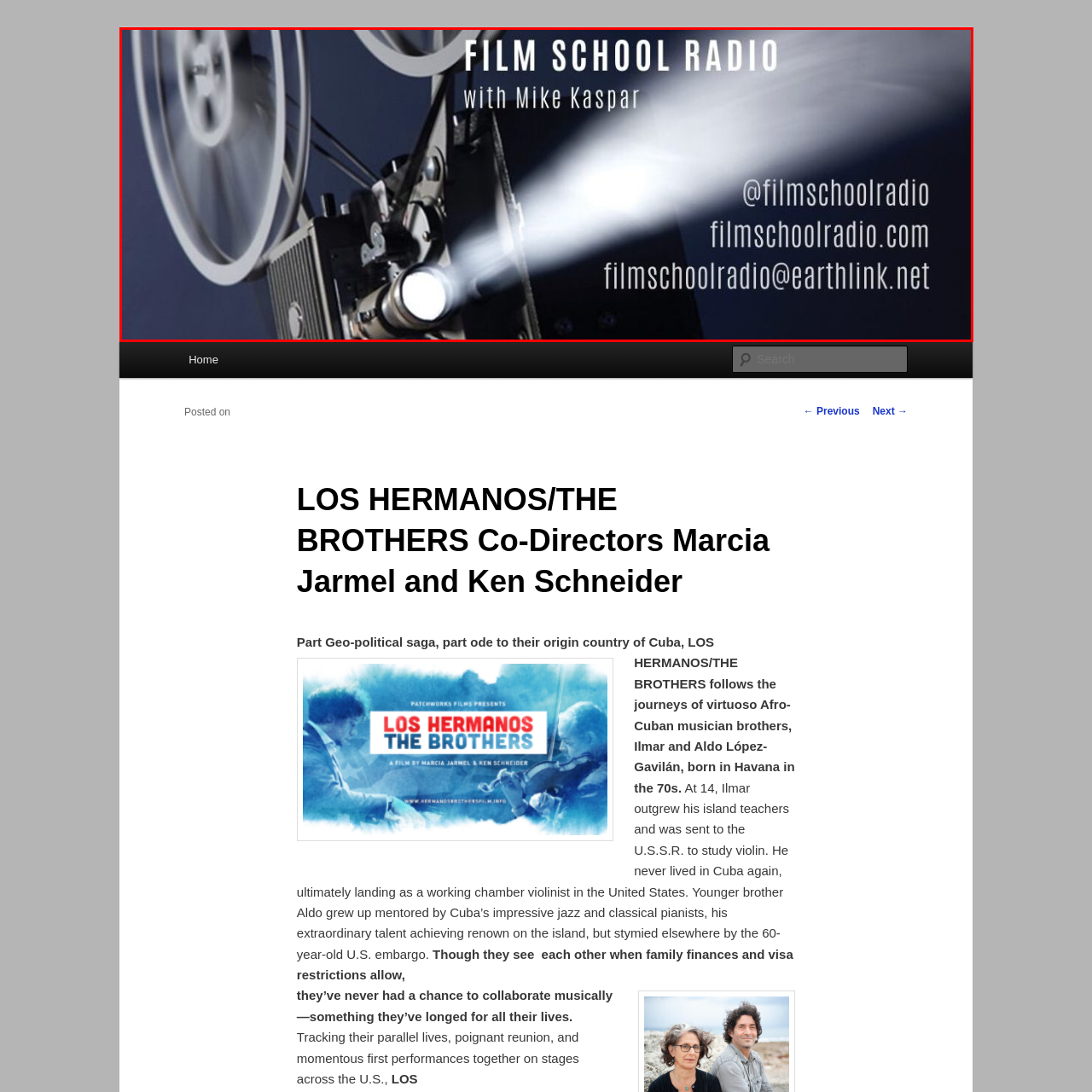Provide an extensive and detailed caption for the image section enclosed by the red boundary.

This image promotes "Film School Radio," a platform hosted by Mike Kaspar that focuses on interviews with prominent documentary and independent filmmakers. The visual features a vintage film projector, emblematic of the cinematic tradition, with reels turning and a beam of light illuminating the space, capturing the essence of storytelling through film. Accompanying the projector, the text prominently displays the title “FILM SCHOOL RADIO” at the top, followed by "with Mike Kaspar" below. Additional details, including social media handles and contact information, encourage audience engagement and connection to the show. This image encapsulates the spirit of film appreciation and the exploration of diverse cinematic narratives, inviting viewers into the world of filmmaking.